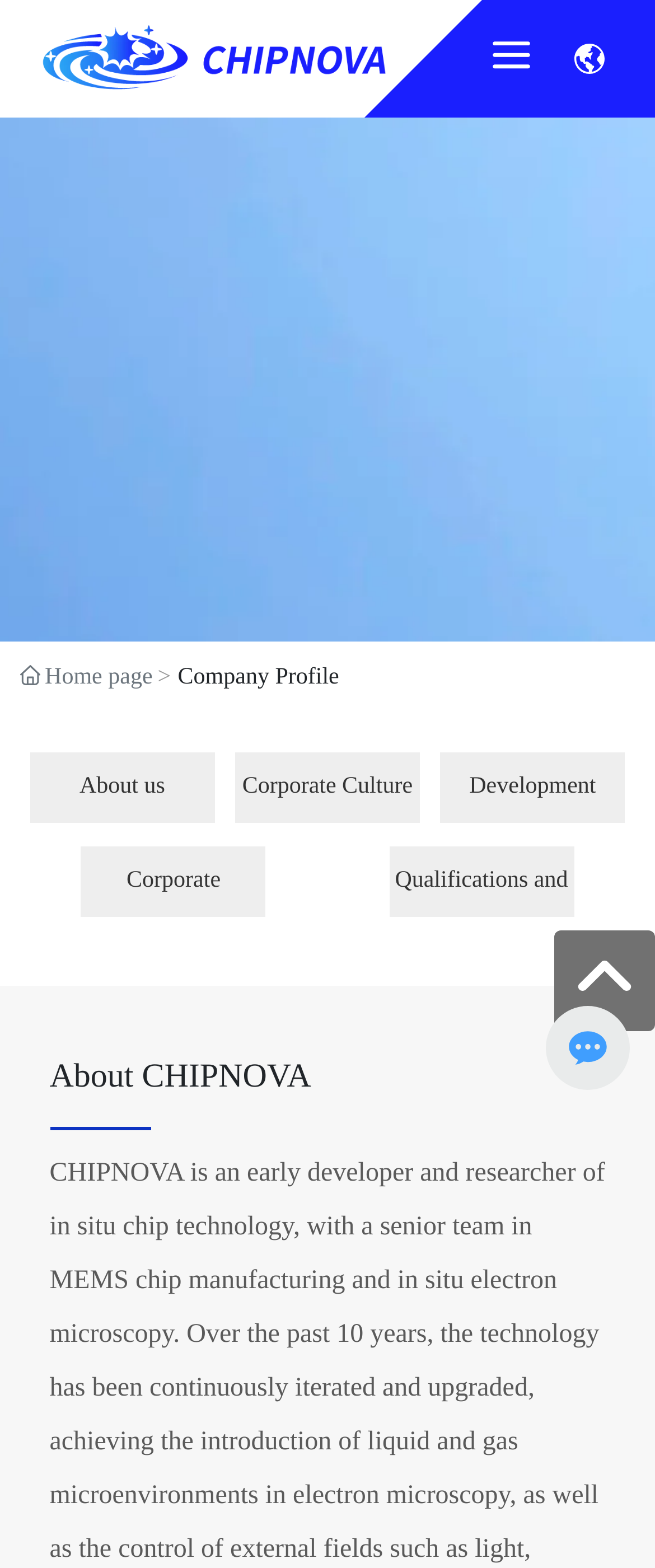Using the description: "Qualifications and Honors", identify the bounding box of the corresponding UI element in the screenshot.

[0.594, 0.54, 0.876, 0.585]